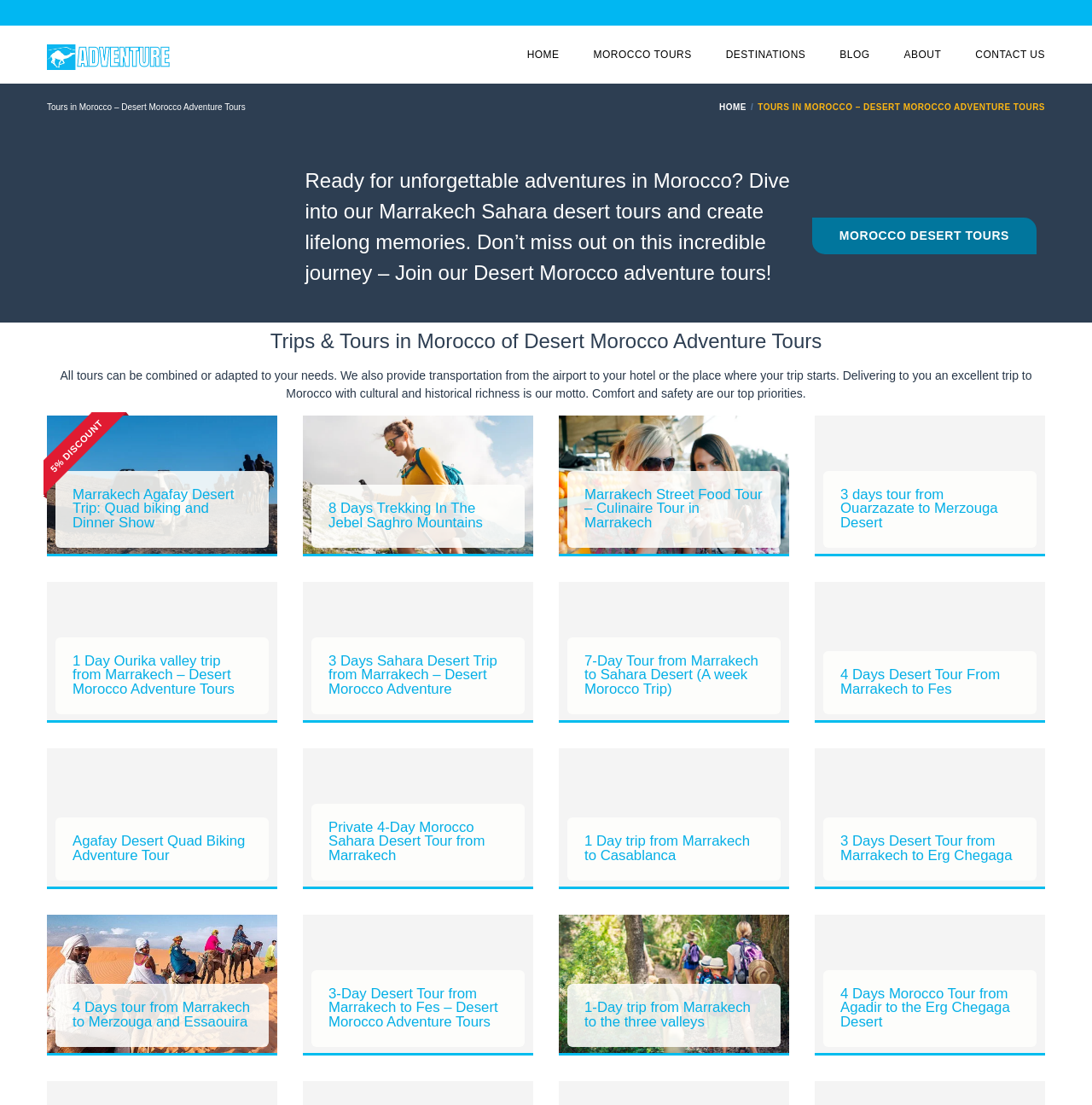Find the bounding box coordinates of the clickable region needed to perform the following instruction: "Click on the 'MOROCCO TOURS' link". The coordinates should be provided as four float numbers between 0 and 1, i.e., [left, top, right, bottom].

[0.543, 0.023, 0.633, 0.076]